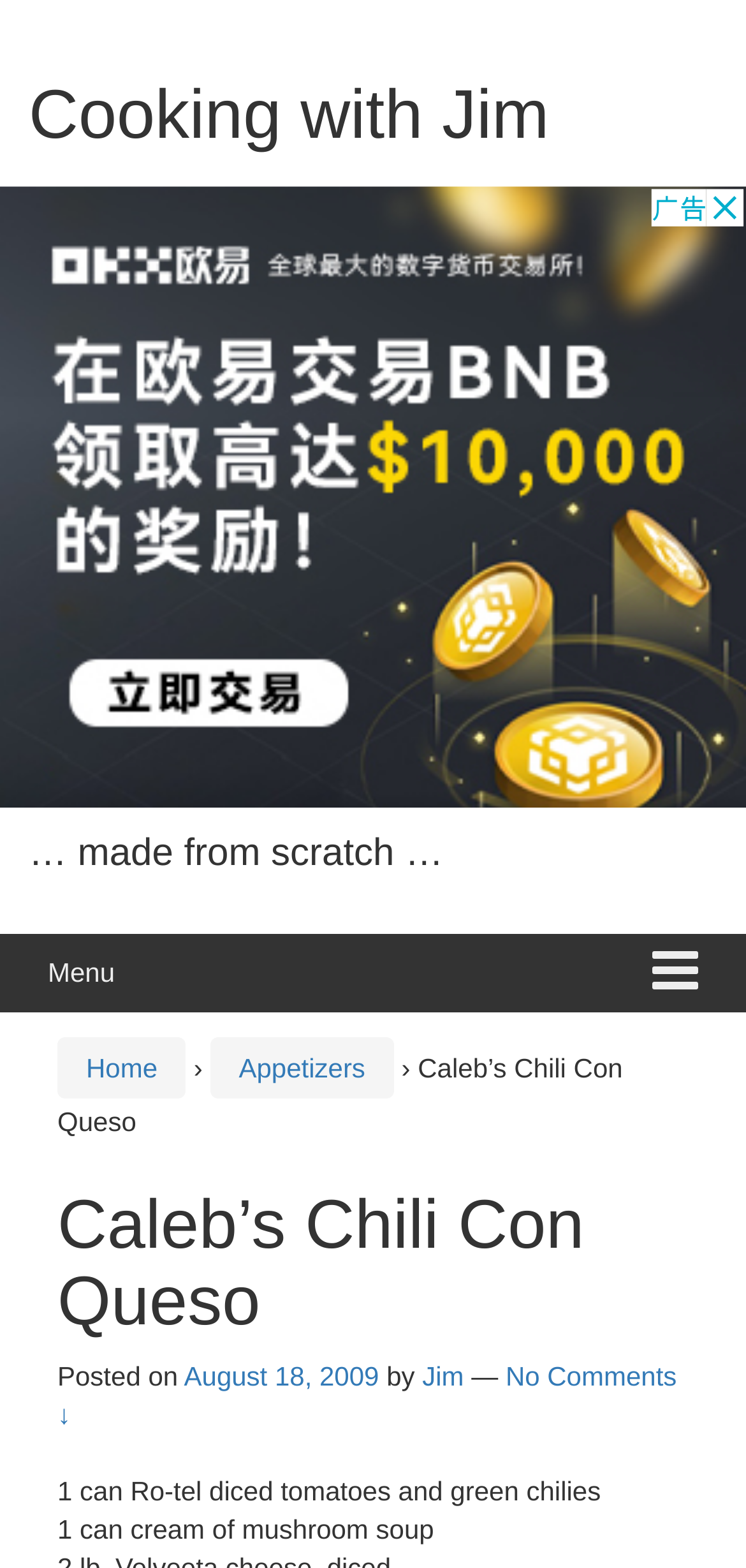Bounding box coordinates should be in the format (top-left x, top-left y, bottom-right x, bottom-right y) and all values should be floating point numbers between 0 and 1. Determine the bounding box coordinate for the UI element described as: Jim

[0.566, 0.868, 0.622, 0.887]